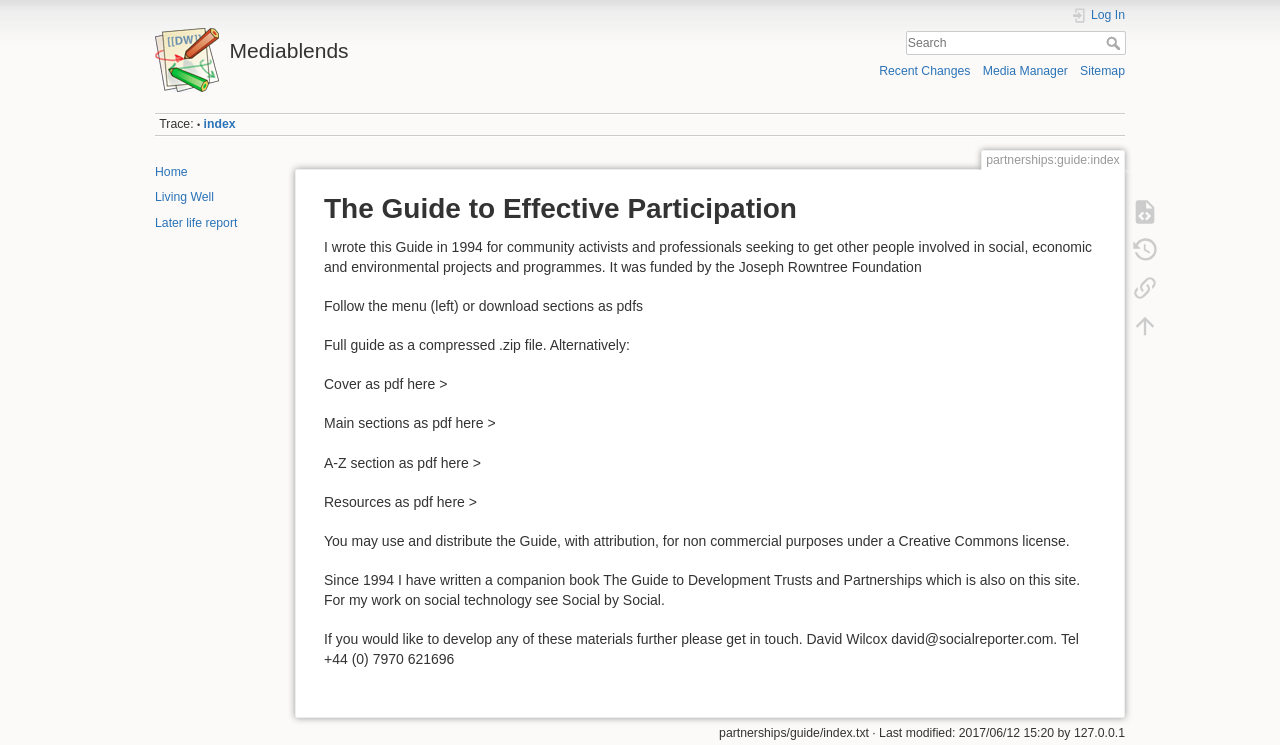Please identify the bounding box coordinates of the clickable element to fulfill the following instruction: "Search for something". The coordinates should be four float numbers between 0 and 1, i.e., [left, top, right, bottom].

[0.508, 0.041, 0.879, 0.074]